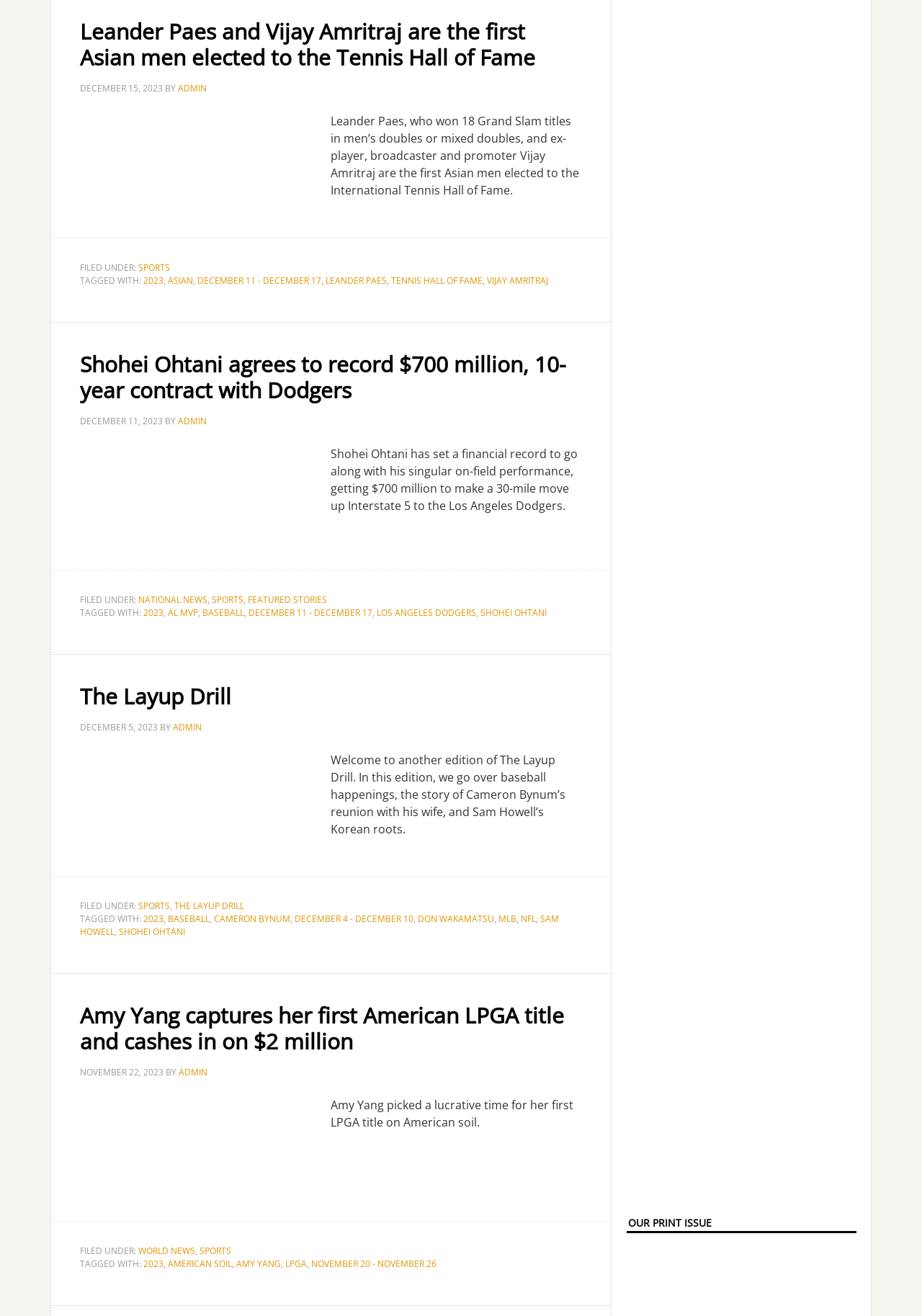Please specify the bounding box coordinates of the clickable section necessary to execute the following command: "View the article about The Layup Drill".

[0.087, 0.518, 0.251, 0.54]